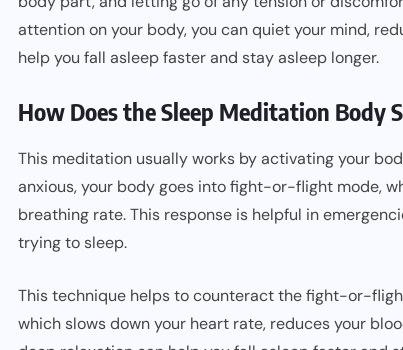Create an extensive caption that includes all significant details of the image.

The image titled "Vietnam Visa for Argentine Citizens" is prominently featured, likely as part of an article discussing visa requirements or travel information. Accompanying the image is relevant content about a sleep meditation body scan, describing it as a relaxation technique that enhances body awareness. The method entails a head-to-toe scan, promoting the release of tension and discomfort, which can lead to improved sleep quality.

The section on "How Does the Sleep Meditation Body Scan Work?" explains that this meditation activates the body's relaxation response, counteracting stress-induced fight-or-flight reactions. By calming the heart rate and breathing, this method encourages deeper relaxation, aiding in falling asleep faster and maintaining sleep throughout the night. The topic appears to be one of several health or wellness-related discussions on the webpage, aimed at providing practical techniques for better sleep and overall well-being.